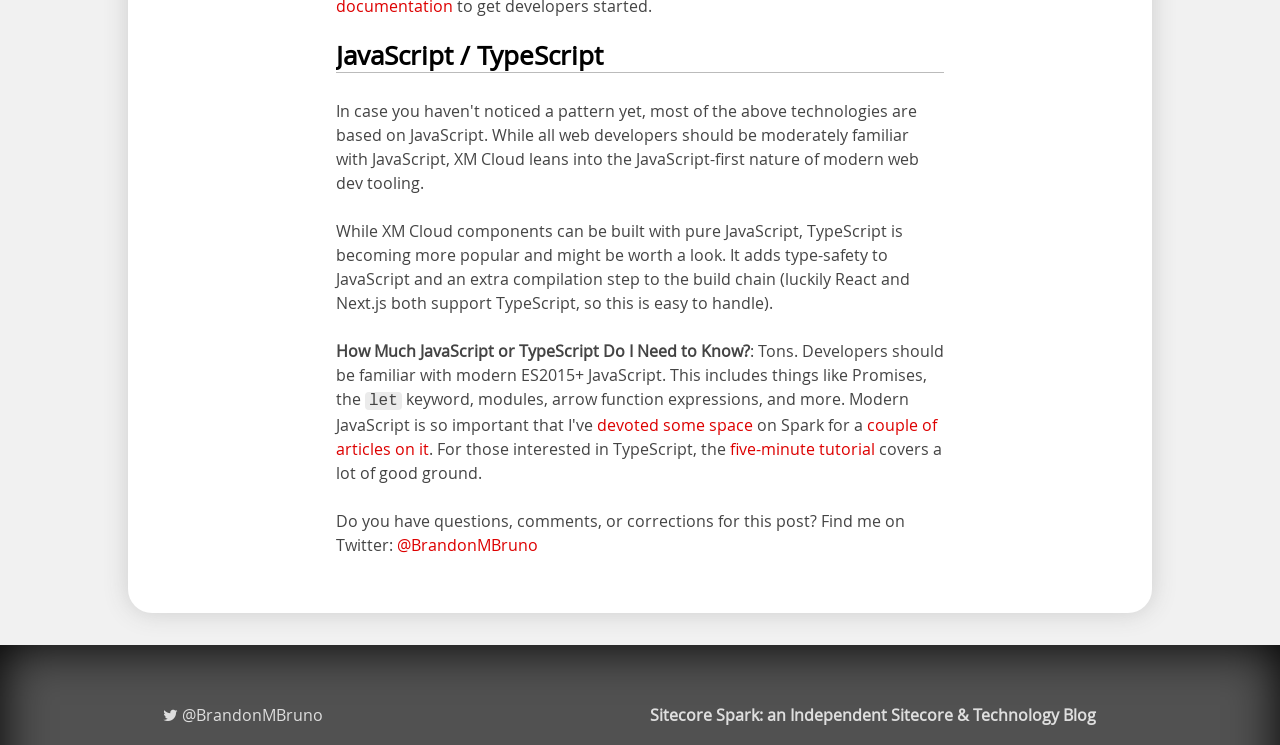What is the topic of the article?
Look at the webpage screenshot and answer the question with a detailed explanation.

The article discusses the use of JavaScript and TypeScript in XM Cloud components, including the benefits of using TypeScript and the level of knowledge required for developers.